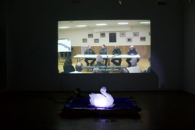What is the material of the swan sculpture?
Carefully analyze the image and provide a thorough answer to the question.

The caption describes the swan sculpture as 'luminous white', indicating that it is made of a material that emits a soft glow, illuminating its surroundings.